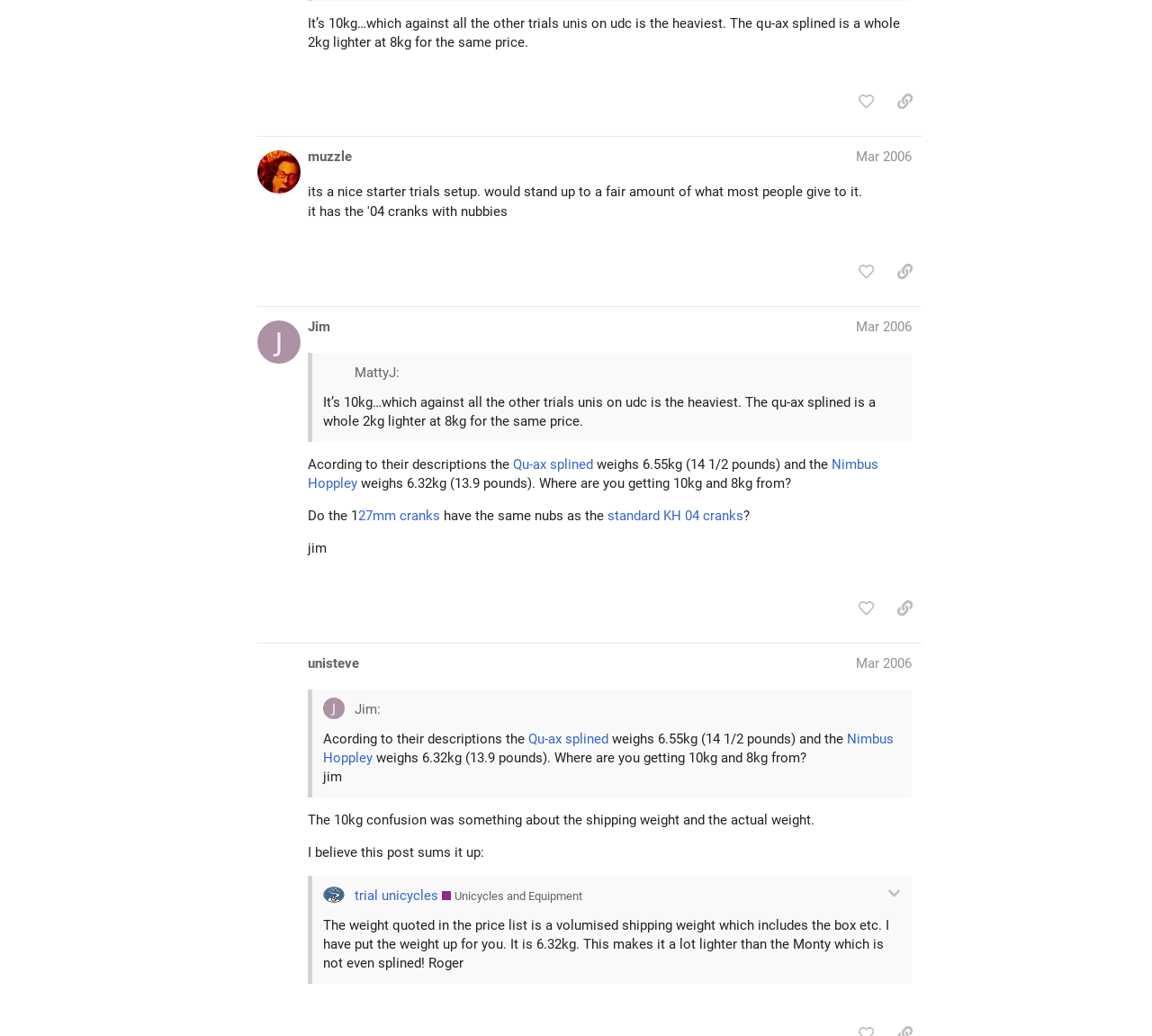Locate the bounding box coordinates of the segment that needs to be clicked to meet this instruction: "like this post".

[0.737, 0.008, 0.766, 0.038]